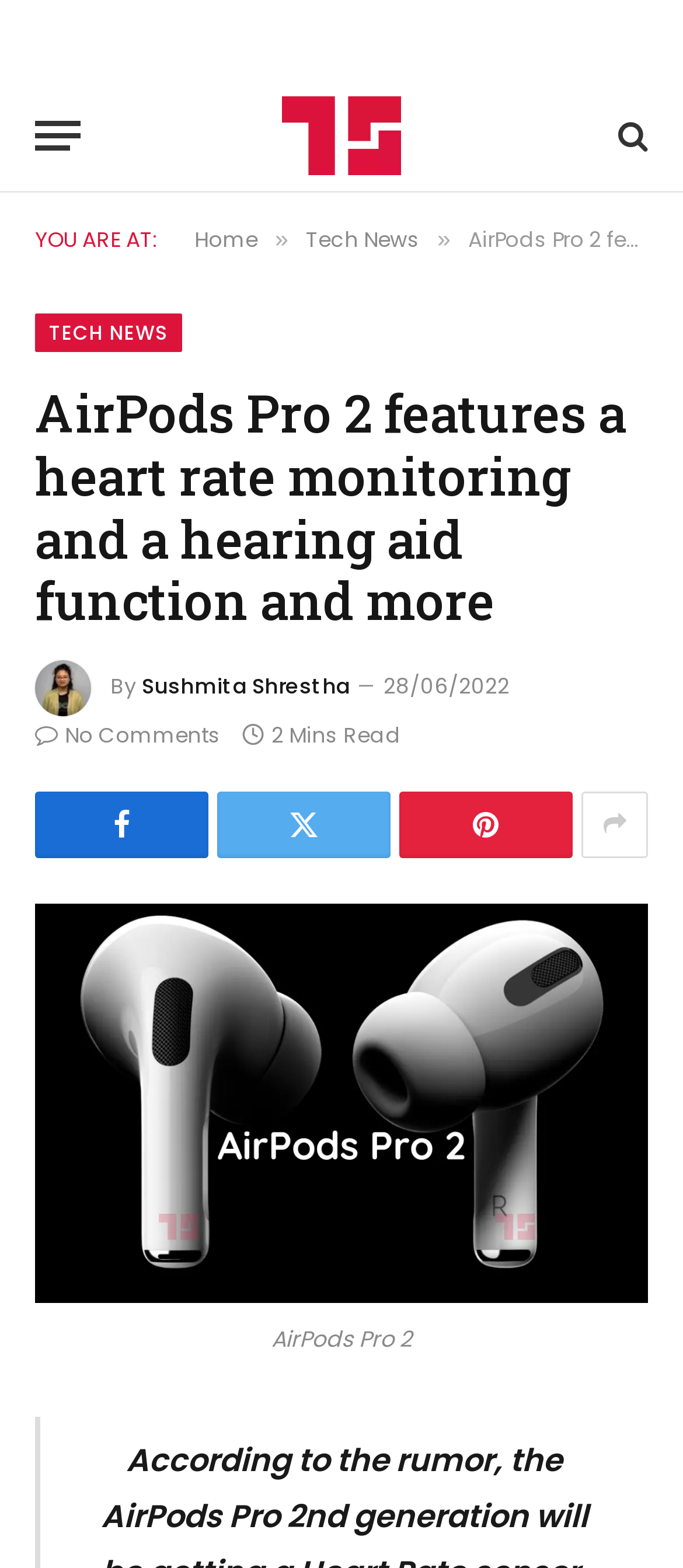Find the bounding box coordinates of the clickable area required to complete the following action: "Visit the homepage".

[0.285, 0.143, 0.377, 0.162]